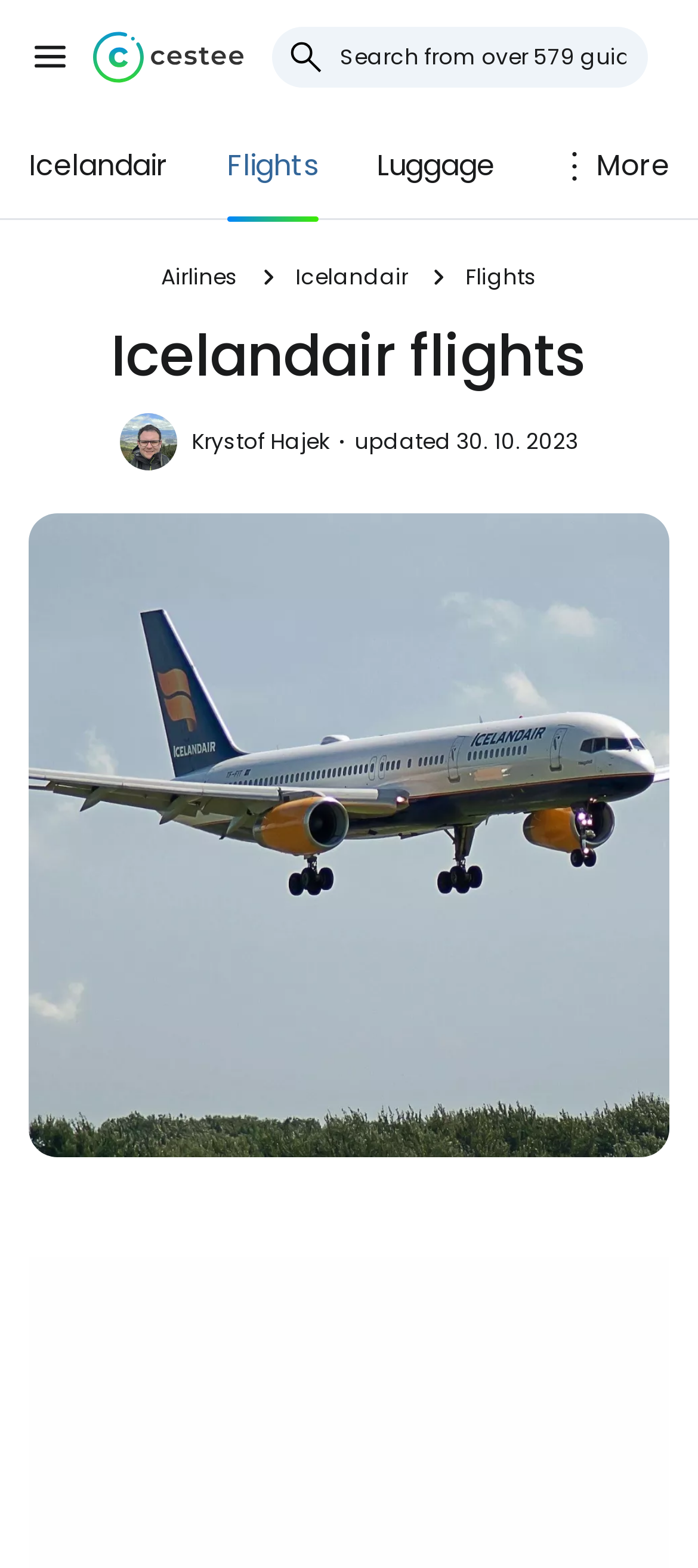Provide a brief response to the question below using one word or phrase:
How many guides are available for search?

579